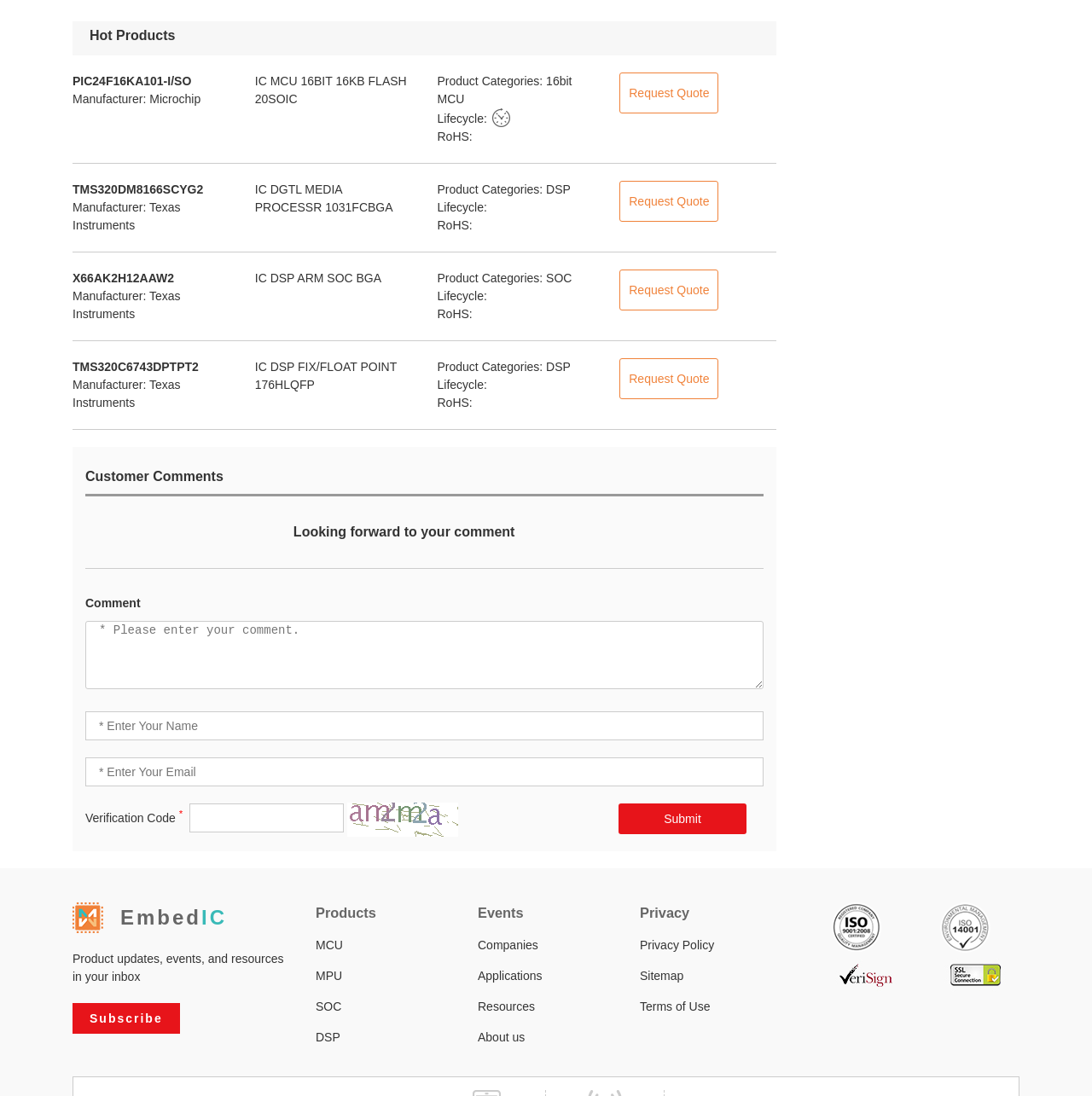Please provide a brief answer to the question using only one word or phrase: 
How many products are listed under 'Hot Products'?

4